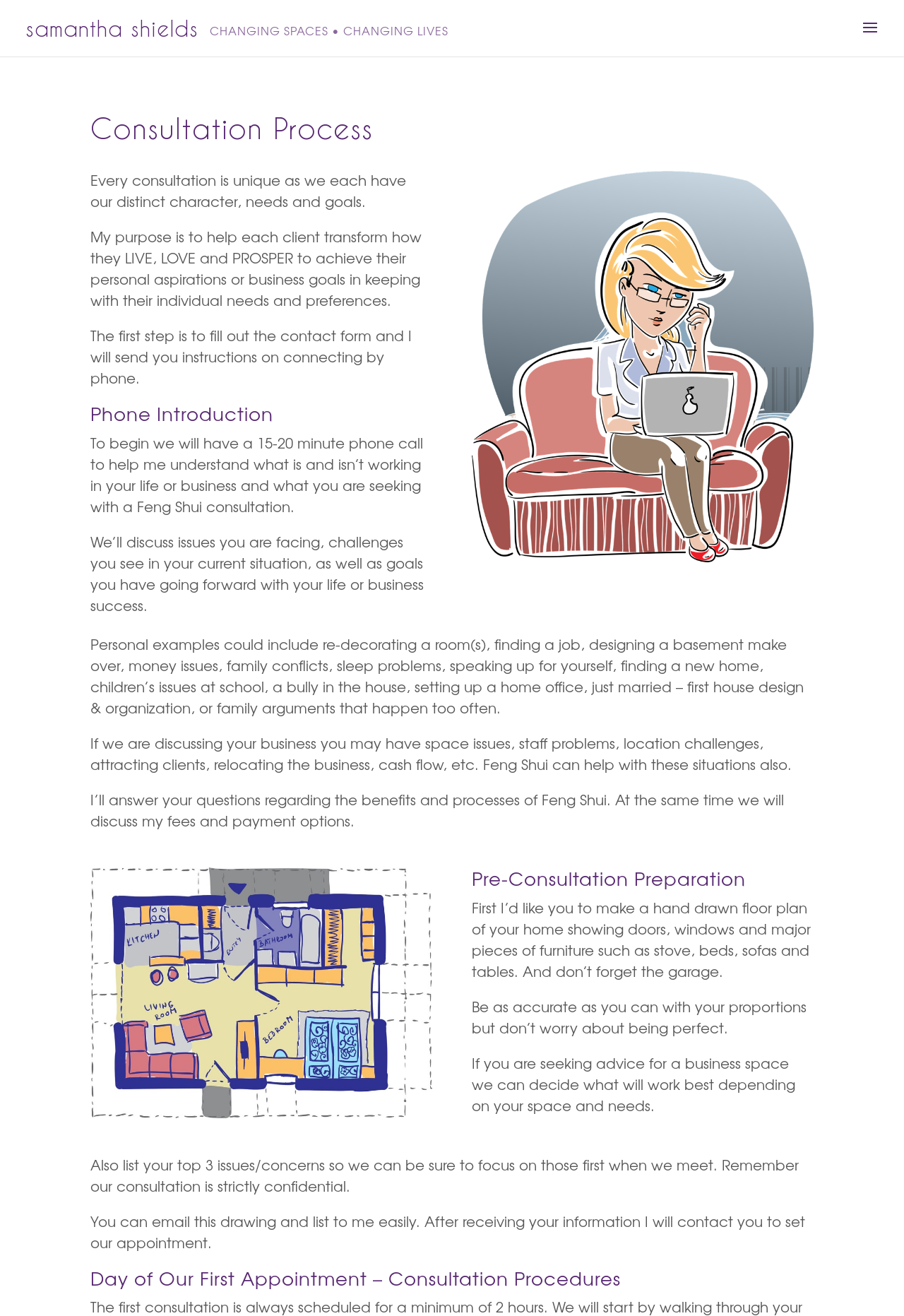Use a single word or phrase to answer the question:
What is the first step in the consultation process?

Fill out the contact form